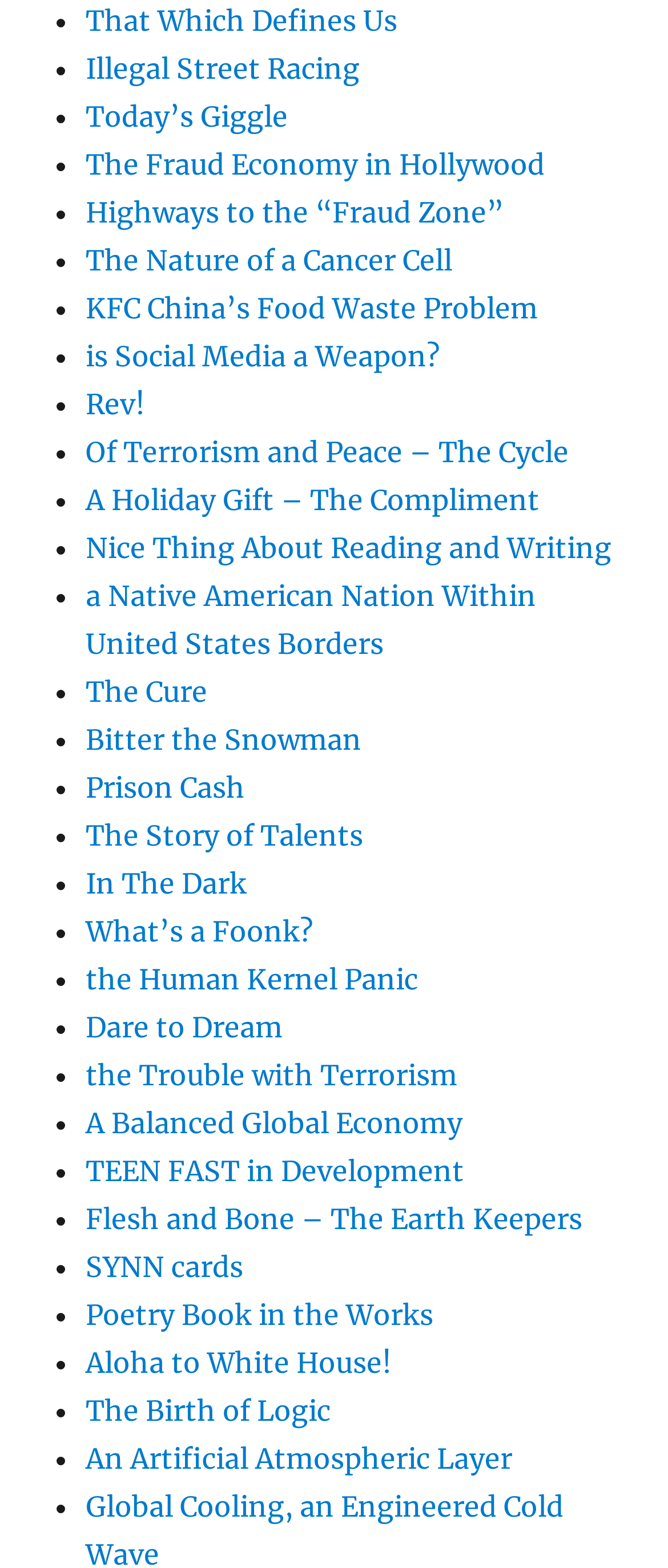Are all links on the same horizontal level?
Based on the image, answer the question with a single word or brief phrase.

No